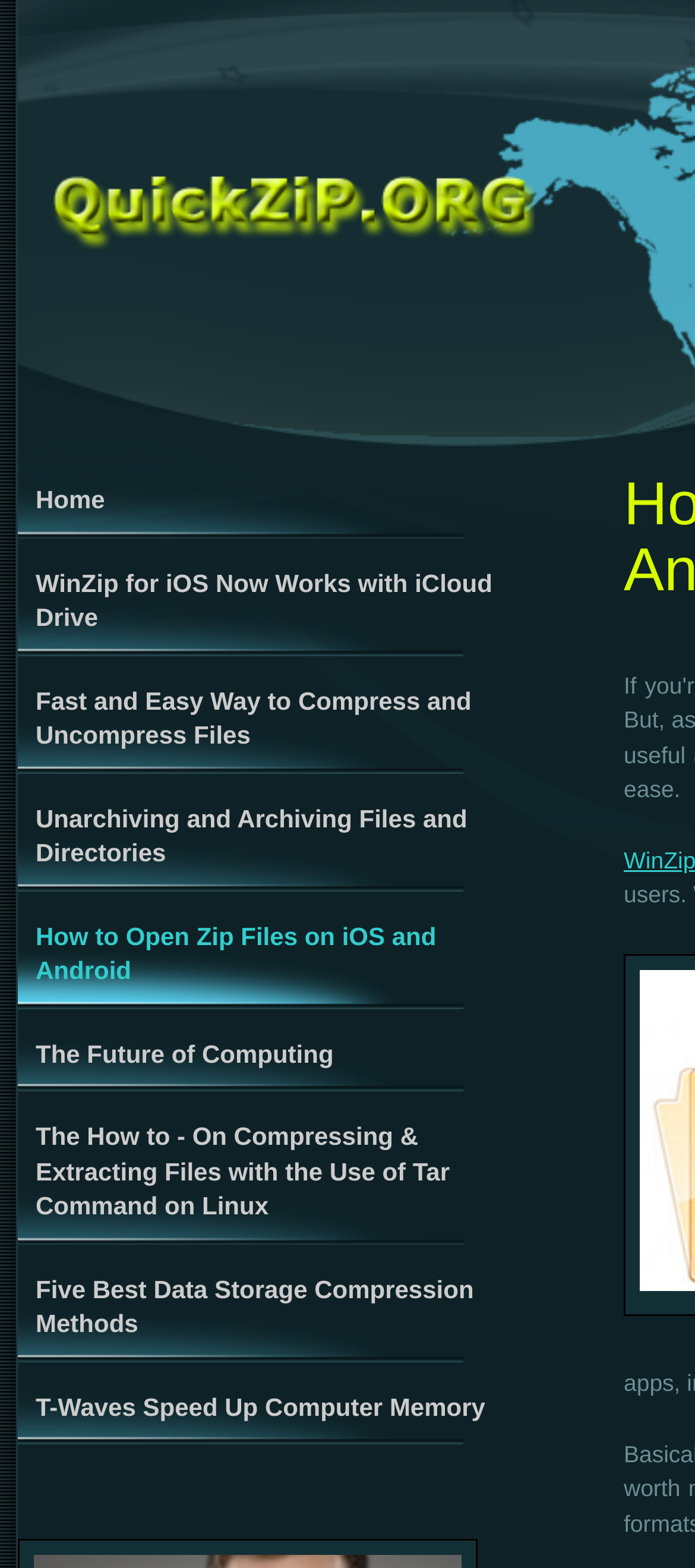What is the name of the image on the top?
With the help of the image, please provide a detailed response to the question.

The image on the top has an OCR text of 'World Template', which suggests that it is an image related to a world template.